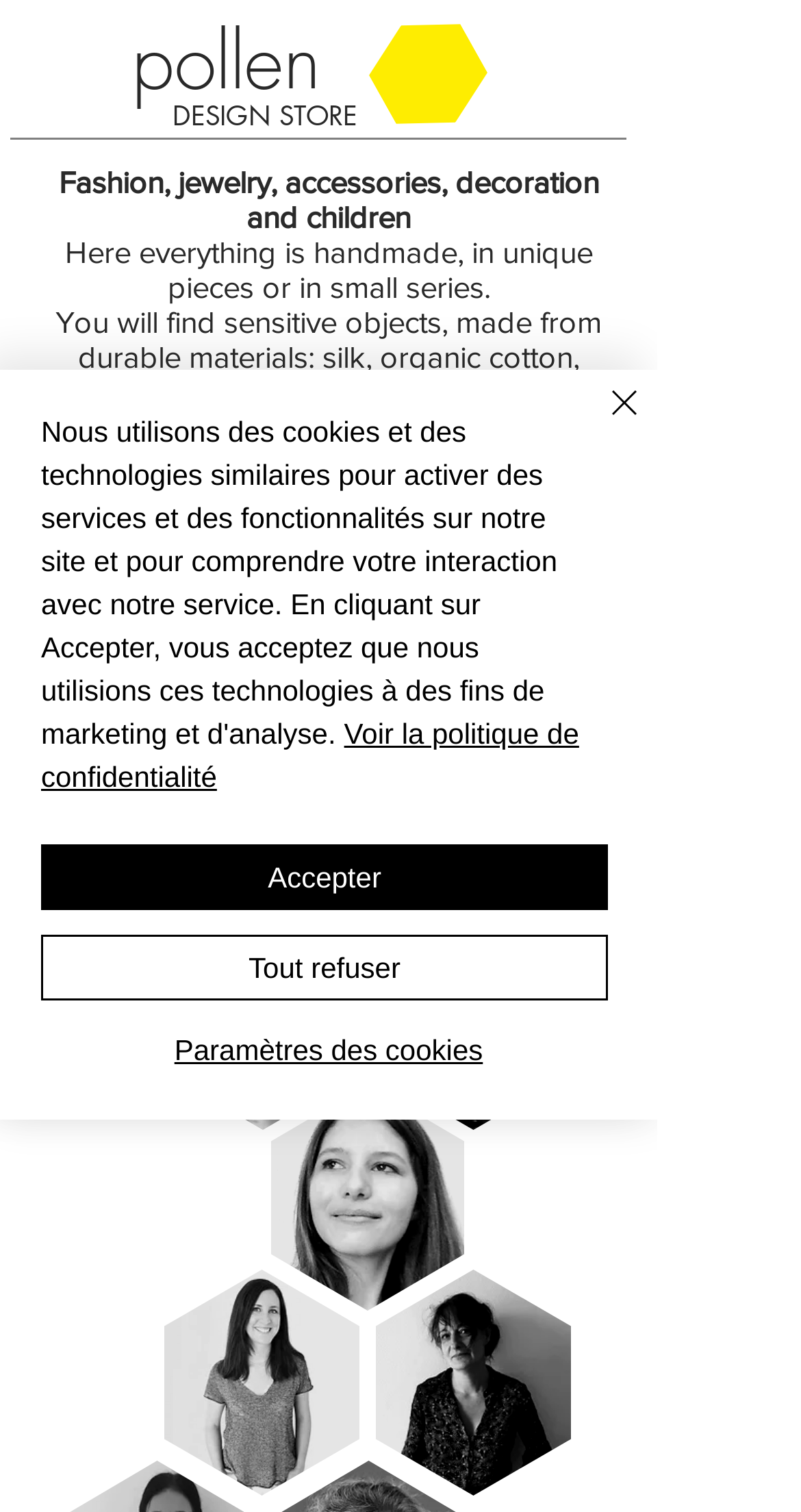What is the theme of the products?
Using the information presented in the image, please offer a detailed response to the question.

Based on the StaticText elements, it is clear that the products are related to fashion, jewelry, accessories, decoration, and children. The text also mentions that everything is handmade, in unique pieces or in small series, and made from durable materials.